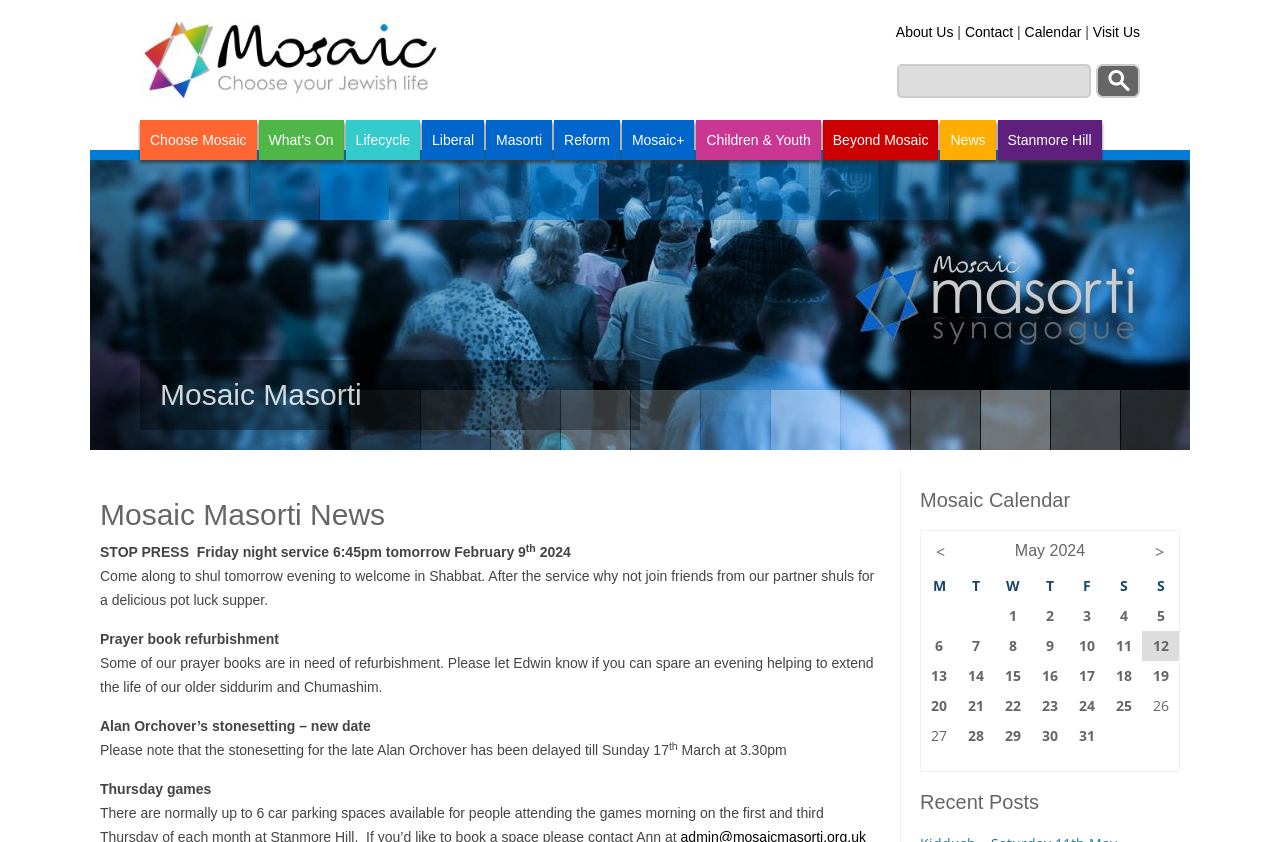How many columns are there in the Mosaic Calendar table?
Based on the content of the image, thoroughly explain and answer the question.

The Mosaic Calendar table has a header row with days of the week (M, T, W, T, F, S, S), which suggests that there are 7 columns in the table.